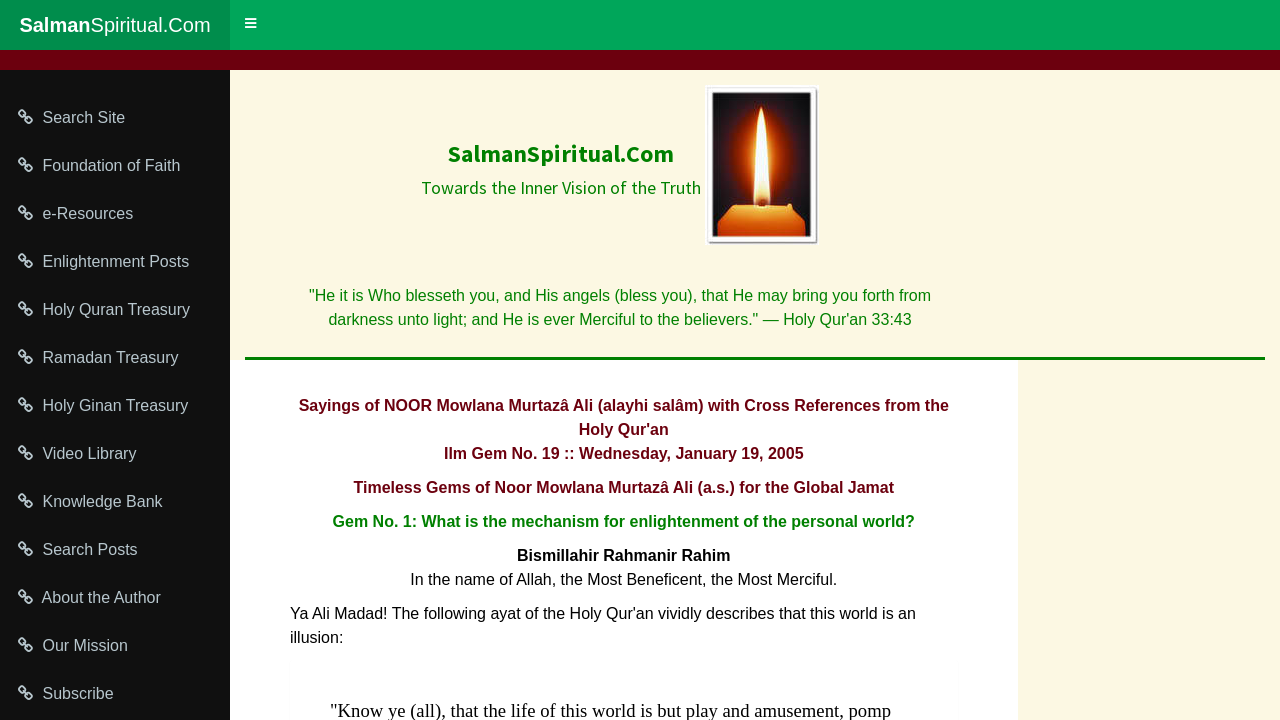Using the format (top-left x, top-left y, bottom-right x, bottom-right y), and given the element description, identify the bounding box coordinates within the screenshot: Subscribe

[0.0, 0.931, 0.18, 0.997]